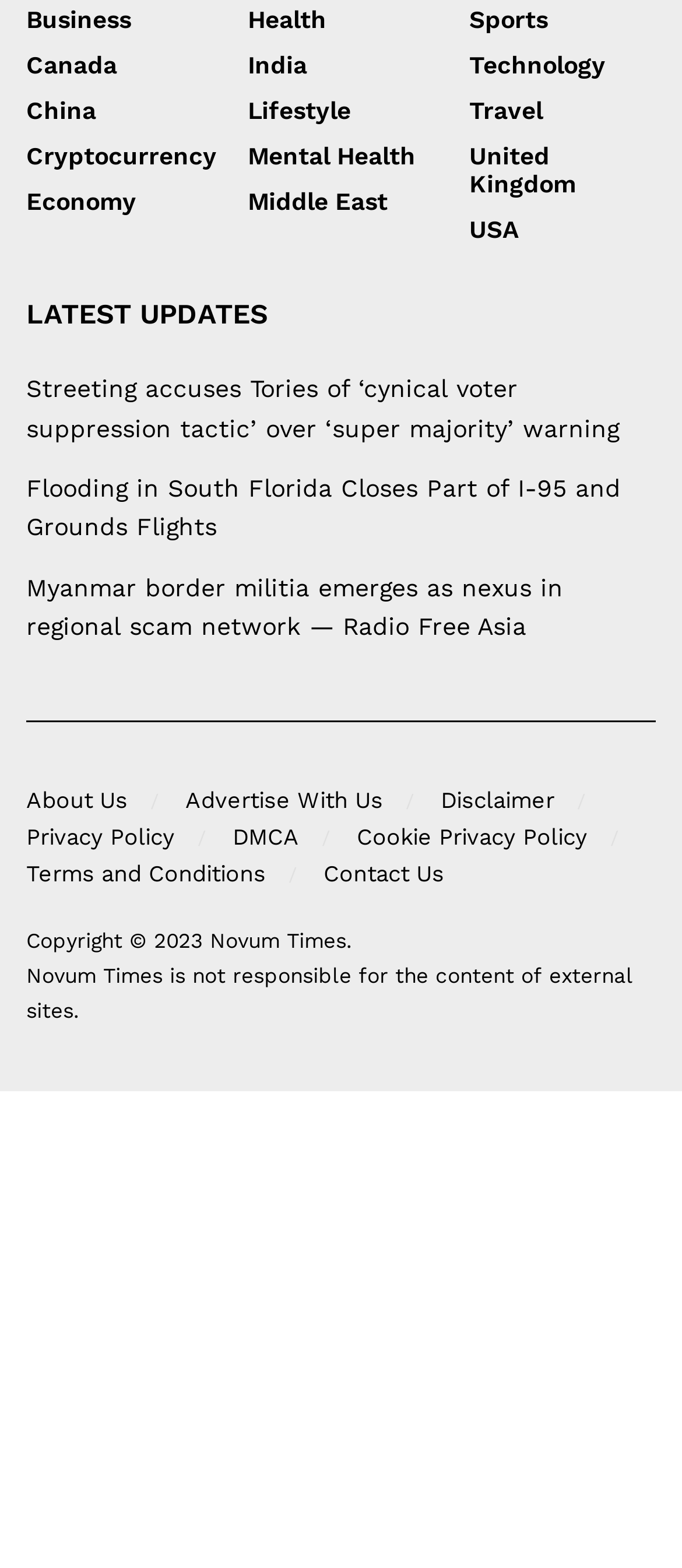How many categories are available on the top?
Analyze the screenshot and provide a detailed answer to the question.

I counted the number of links at the top of the webpage, which are categorized by country, topic, or region. There are 15 links in total.